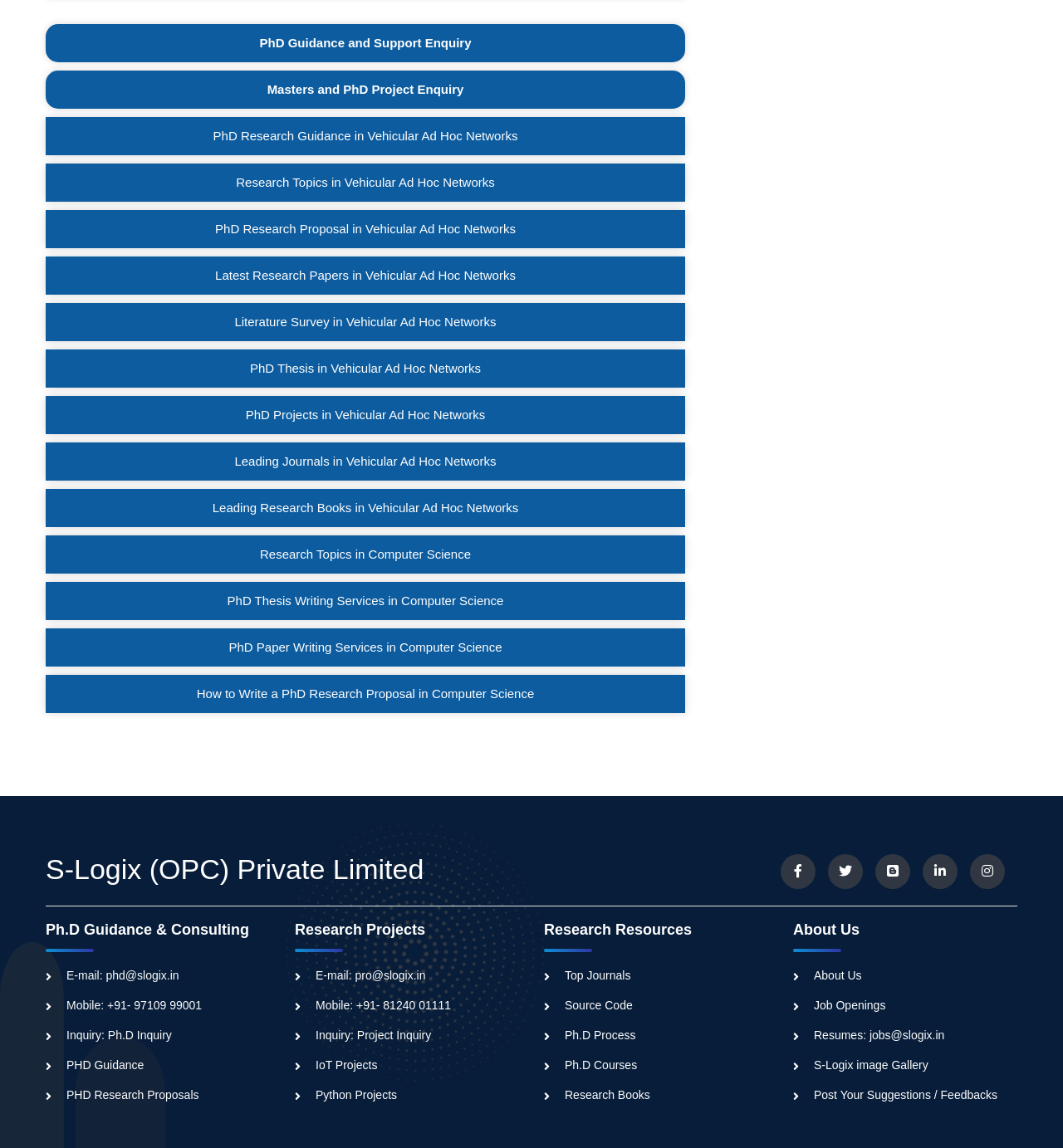Provide the bounding box coordinates of the HTML element this sentence describes: "S-Logix image Gallery".

[0.746, 0.922, 0.873, 0.933]